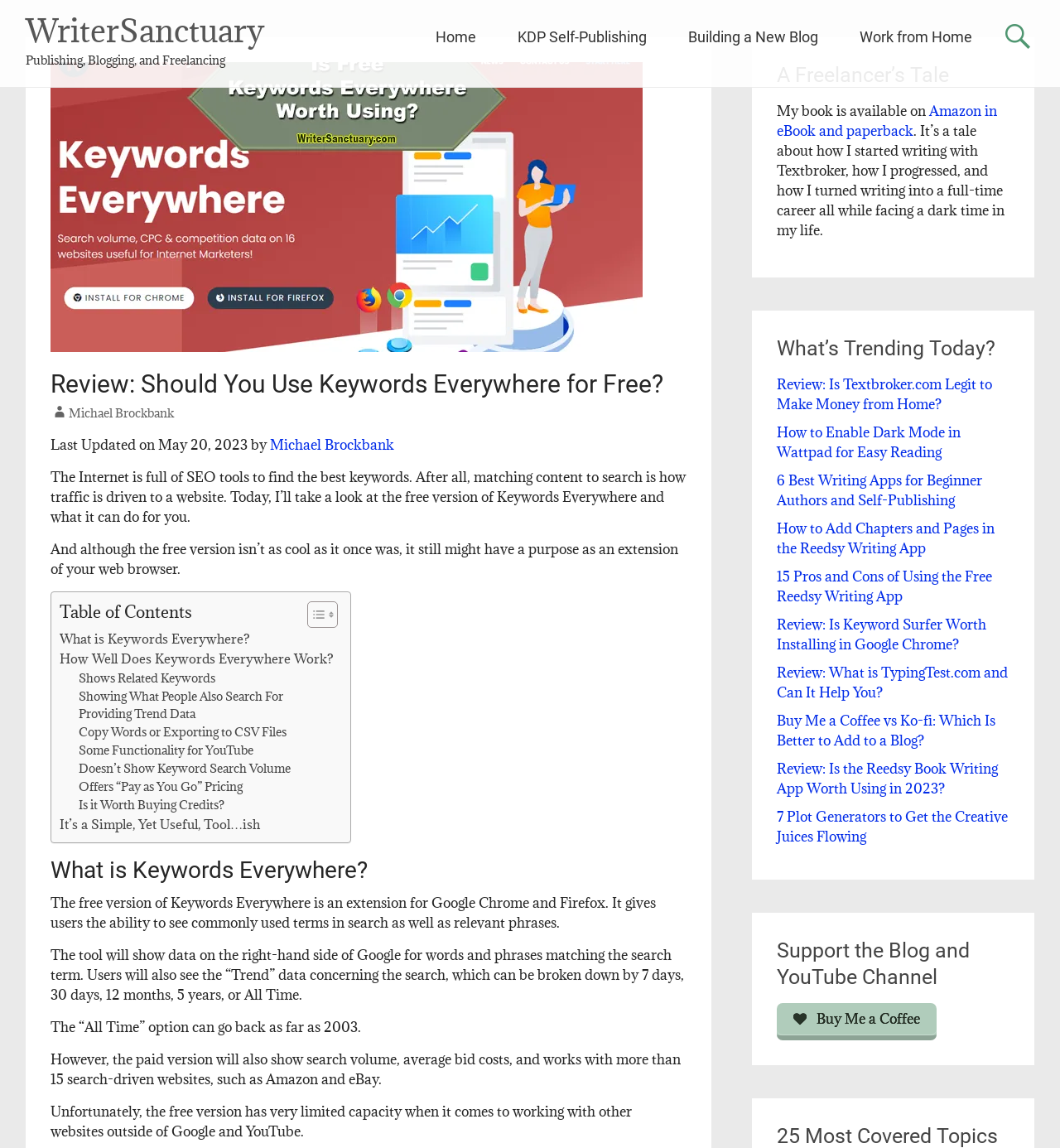Determine the bounding box coordinates for the UI element with the following description: "Shows Related Keywords". The coordinates should be four float numbers between 0 and 1, represented as [left, top, right, bottom].

[0.074, 0.583, 0.203, 0.598]